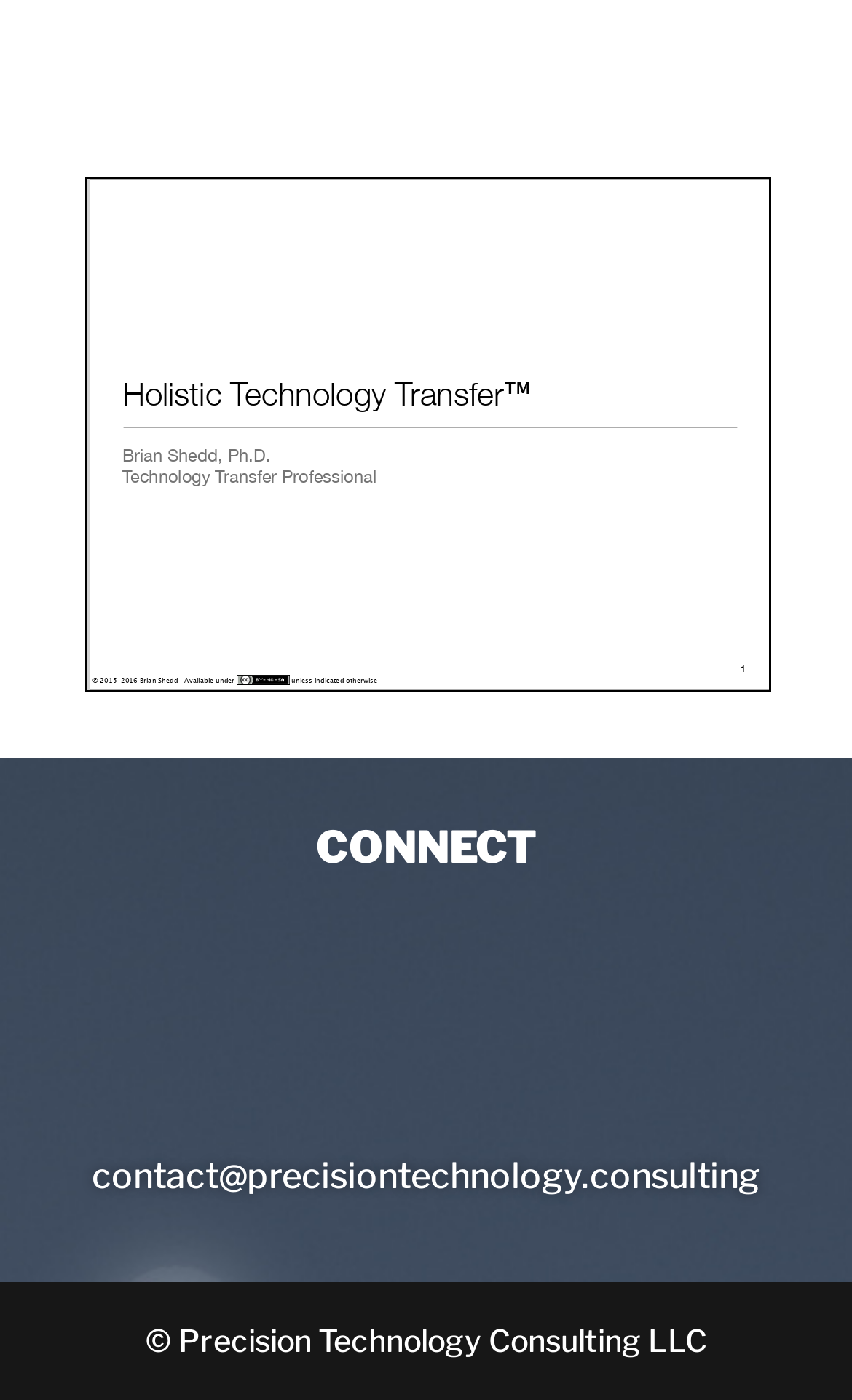Answer the question below in one word or phrase:
What is the contact email?

contact@precisiontechnology.consulting